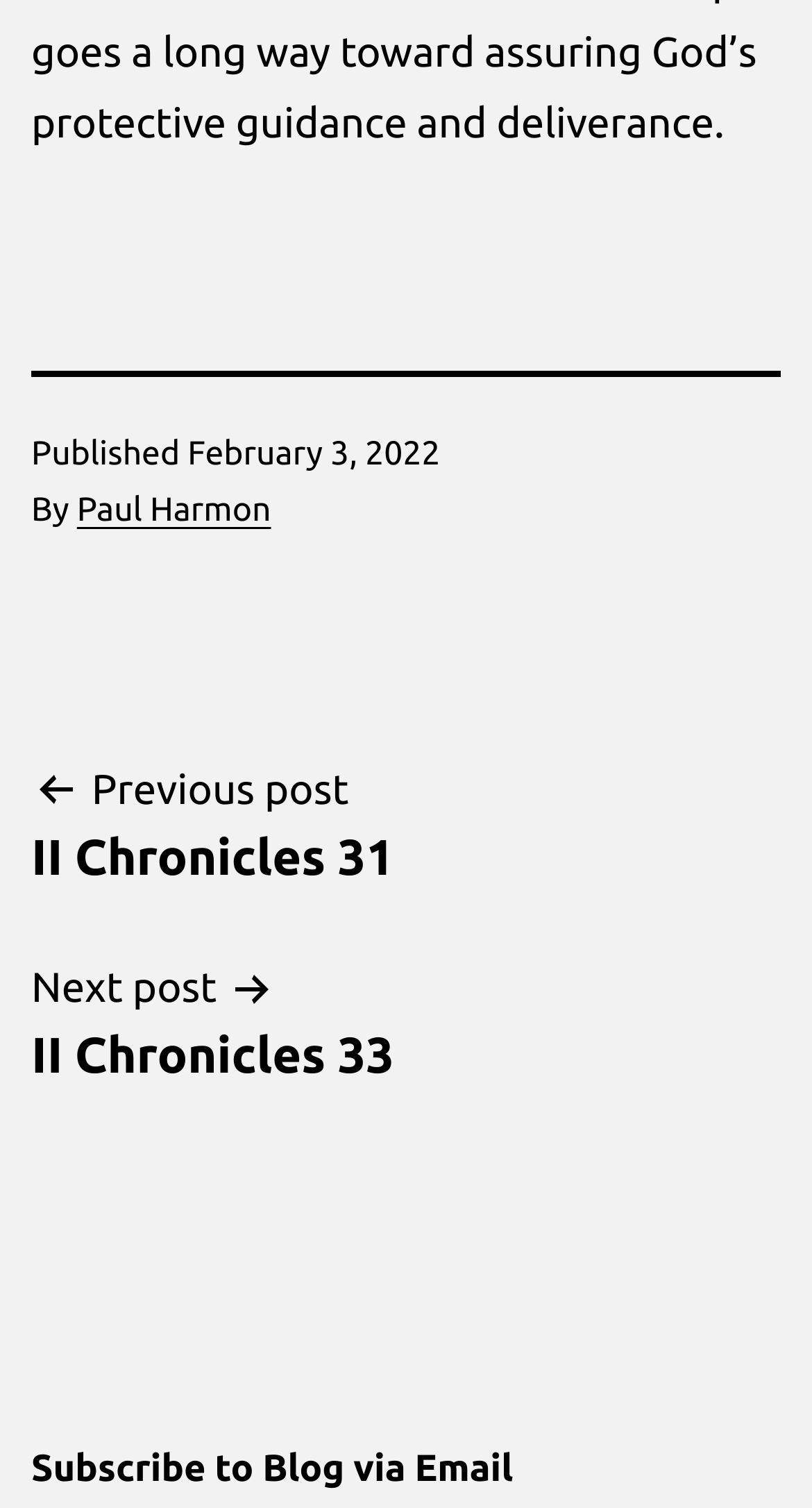What is the date of publication?
Look at the webpage screenshot and answer the question with a detailed explanation.

The date of publication can be found in the footer section, where it says 'Published' followed by a time element containing the date 'February 3, 2022'.